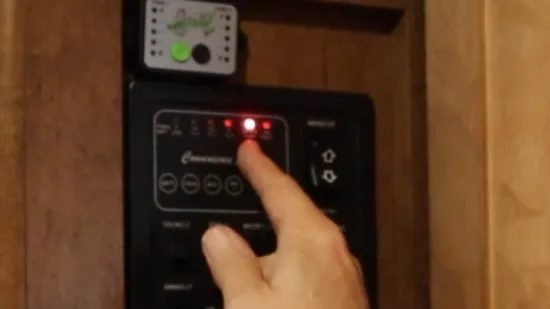What is the advantage of using DSI technology in the water heater?
Answer the question in as much detail as possible.

The caption states that the use of DSI technology eliminates the need for a pilot flame, providing a straightforward and safe method for lighting the burner. This suggests that one of the advantages of using DSI technology is that it does not require a pilot flame, making it a more convenient and safe option.